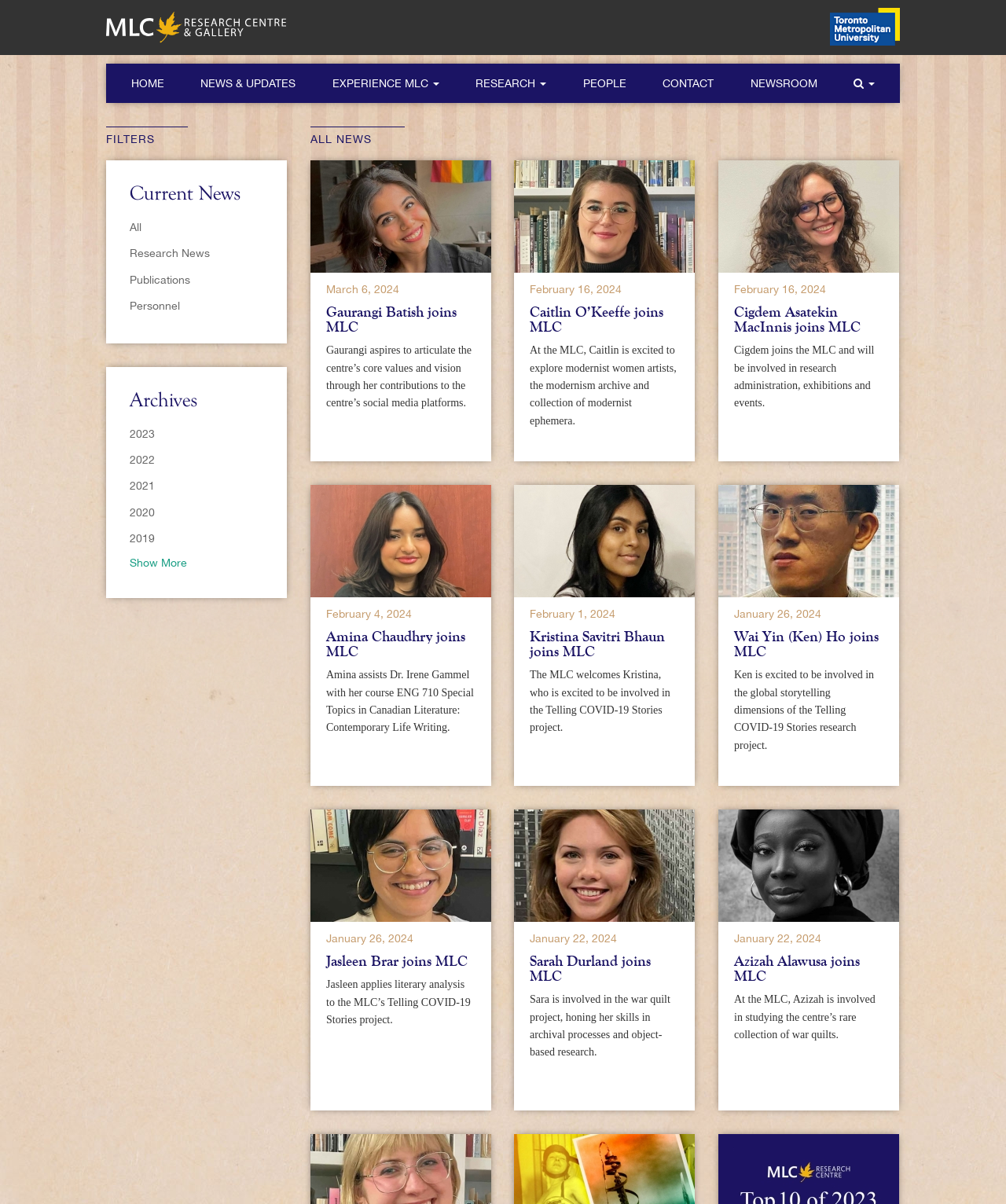Please identify the bounding box coordinates of the clickable region that I should interact with to perform the following instruction: "Learn how your comment data is processed". The coordinates should be expressed as four float numbers between 0 and 1, i.e., [left, top, right, bottom].

None